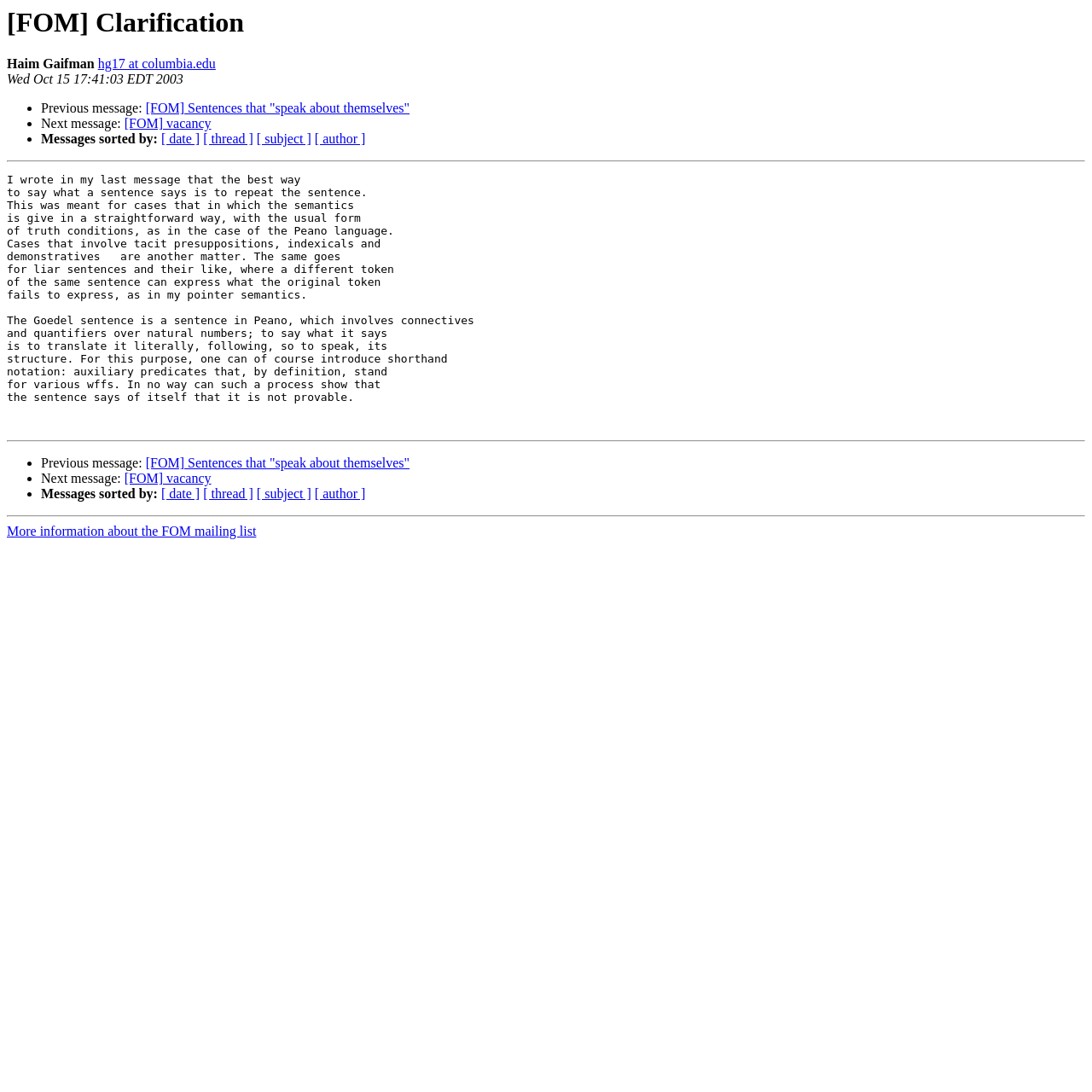Please specify the coordinates of the bounding box for the element that should be clicked to carry out this instruction: "Sort messages by date". The coordinates must be four float numbers between 0 and 1, formatted as [left, top, right, bottom].

[0.148, 0.121, 0.183, 0.134]